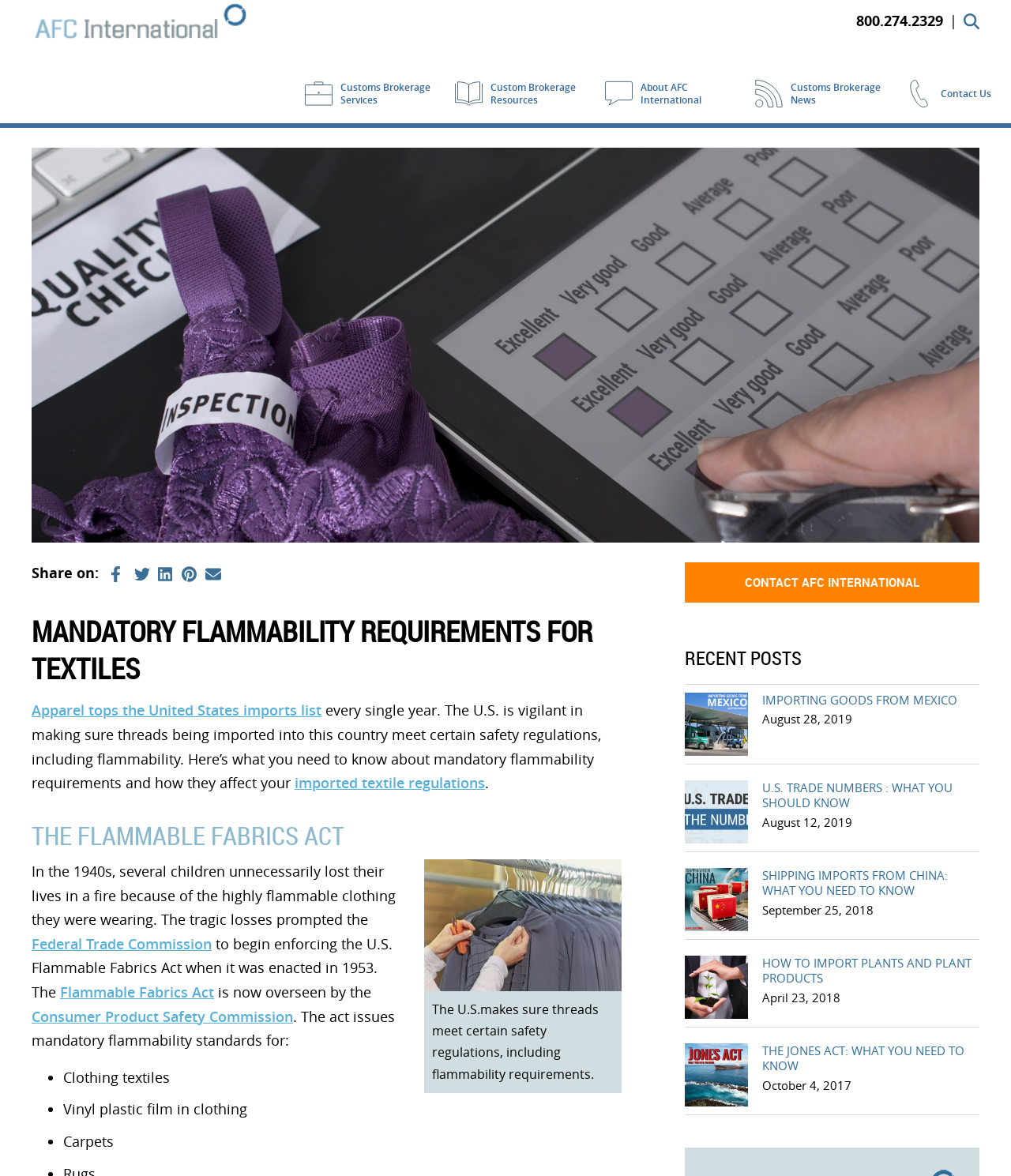Locate the bounding box coordinates of the region to be clicked to comply with the following instruction: "Click the Log In button". The coordinates must be four float numbers between 0 and 1, in the form [left, top, right, bottom].

None